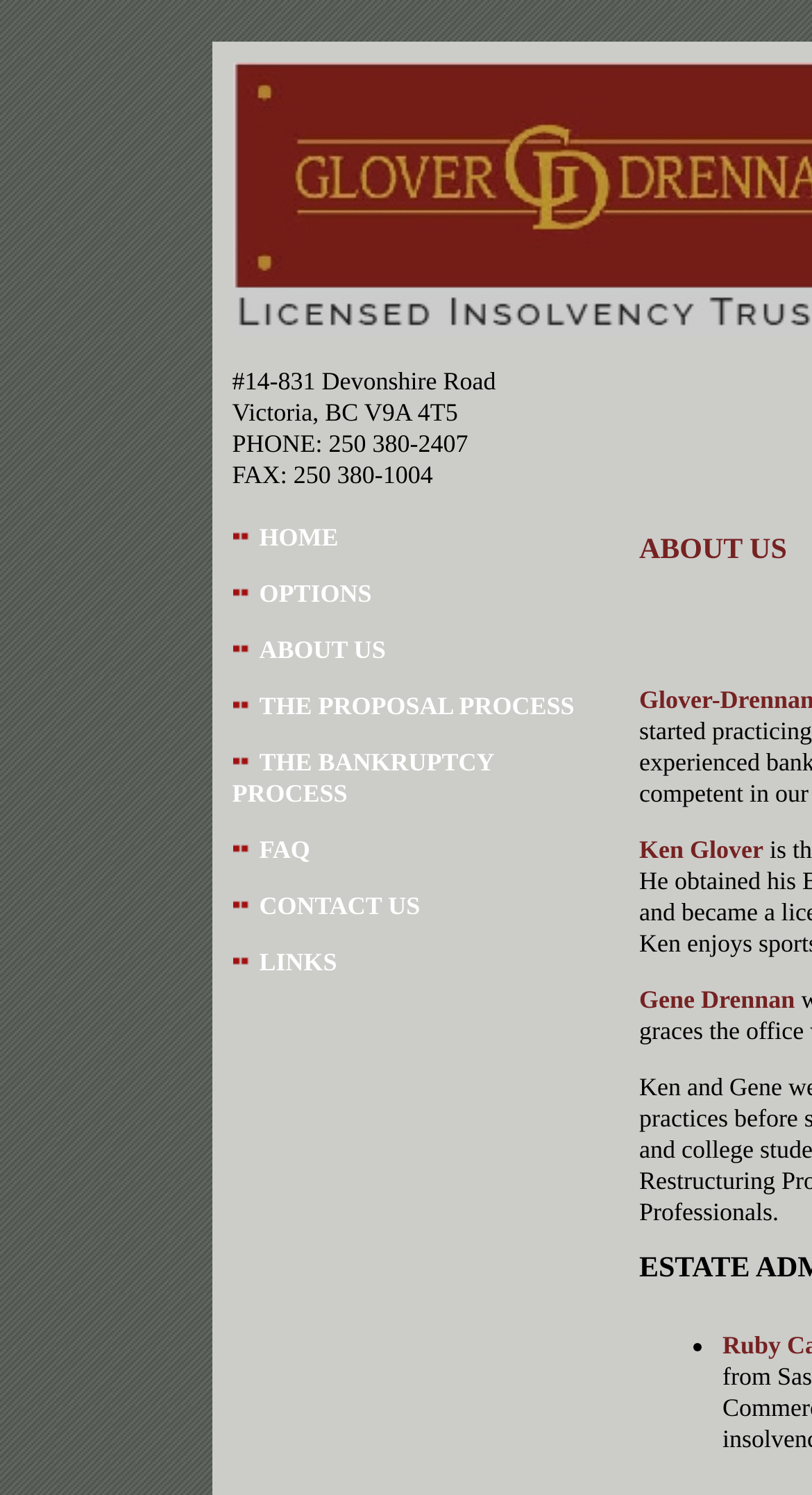What is the last item in the top navigation menu?
Please respond to the question with as much detail as possible.

I looked at the top navigation menu and counted the links from left to right. The last item in the menu is the link with the text 'LINKS'.